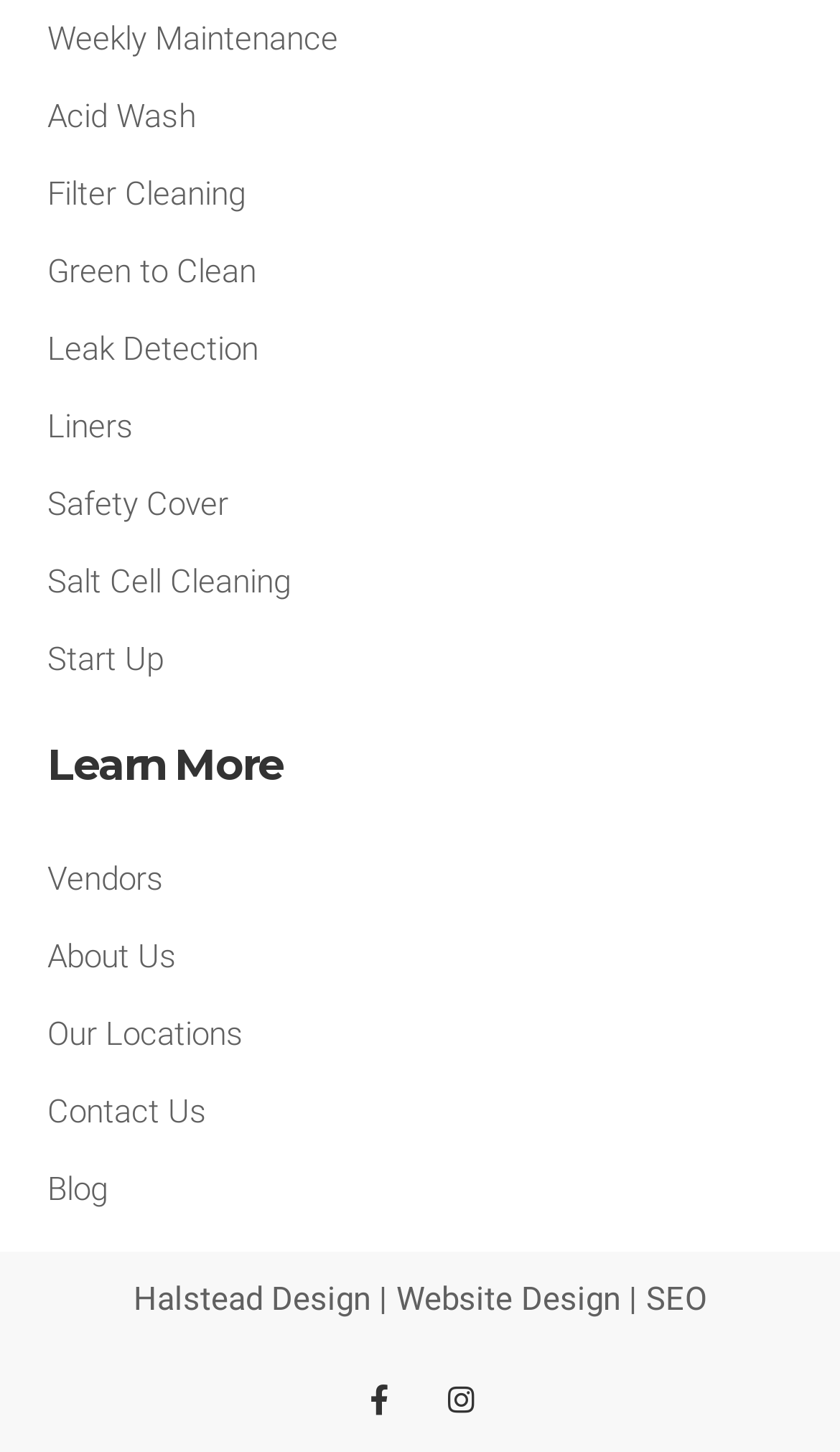Locate the bounding box coordinates of the element that needs to be clicked to carry out the instruction: "Visit the About Us page". The coordinates should be given as four float numbers ranging from 0 to 1, i.e., [left, top, right, bottom].

[0.056, 0.632, 0.944, 0.685]